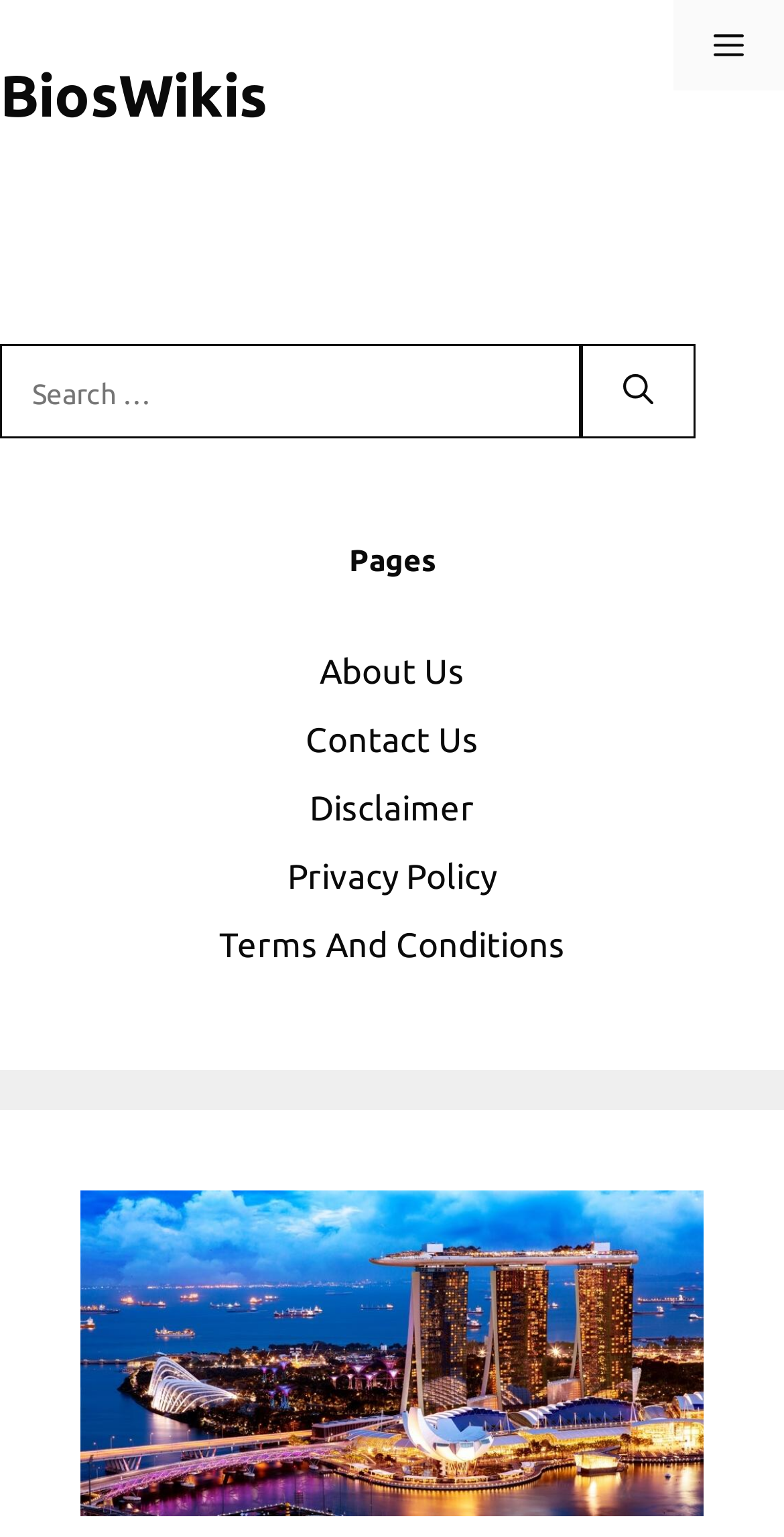Identify the coordinates of the bounding box for the element described below: "Terms And Conditions". Return the coordinates as four float numbers between 0 and 1: [left, top, right, bottom].

[0.279, 0.601, 0.721, 0.626]